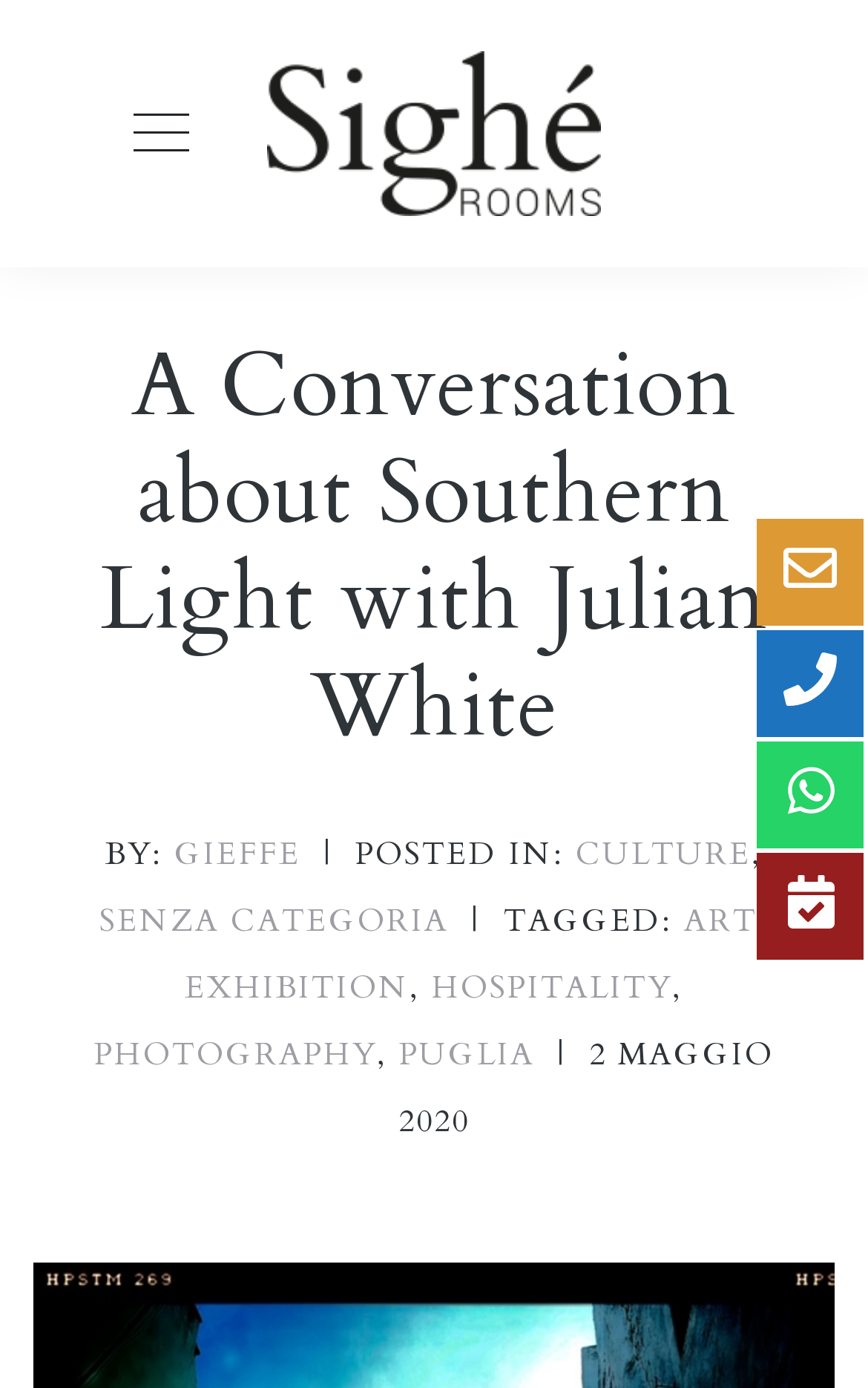Can you pinpoint the bounding box coordinates for the clickable element required for this instruction: "visit the page about PUGLIA"? The coordinates should be four float numbers between 0 and 1, i.e., [left, top, right, bottom].

[0.46, 0.744, 0.616, 0.775]